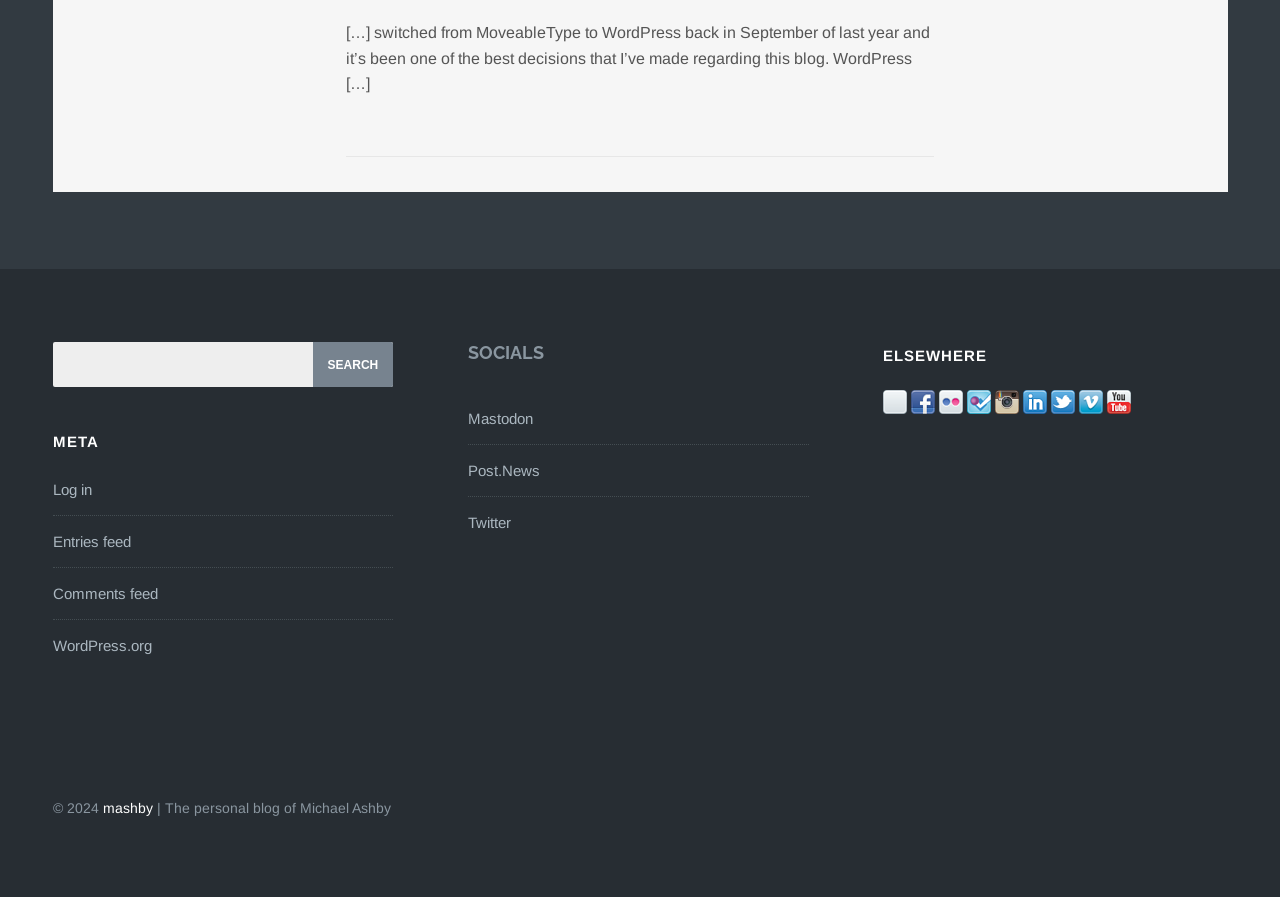What is the author's name?
Please answer the question as detailed as possible.

The author's name can be found at the bottom of the webpage, where it says 'The personal blog of Michael Ashby'.